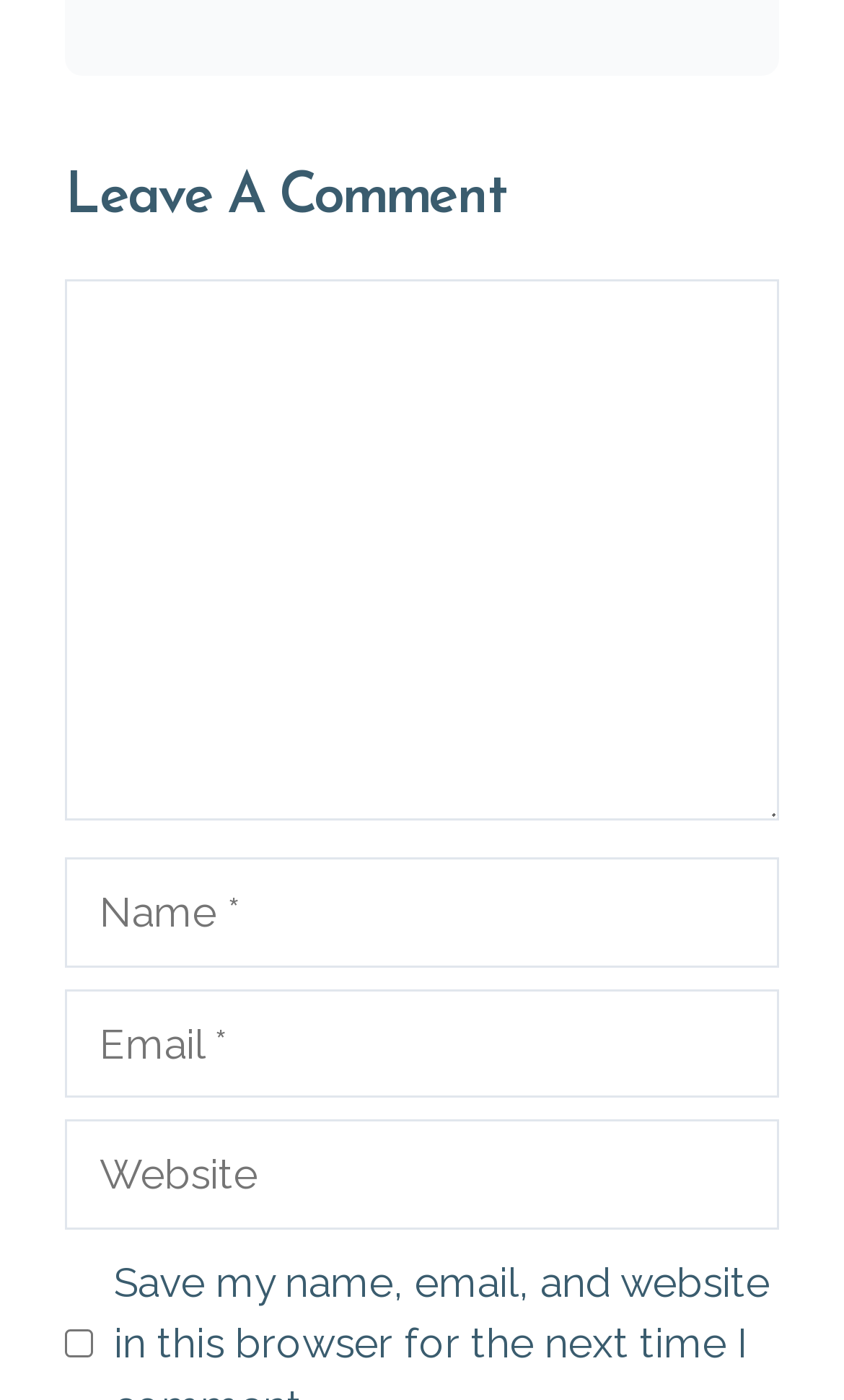What is the purpose of the text box labeled 'Comment'?
Examine the image and provide an in-depth answer to the question.

The text box labeled 'Comment' is required and has a large bounding box, indicating that it is a primary input field. The heading 'Leave A Comment' above it suggests that the purpose of this text box is to allow users to leave a comment.